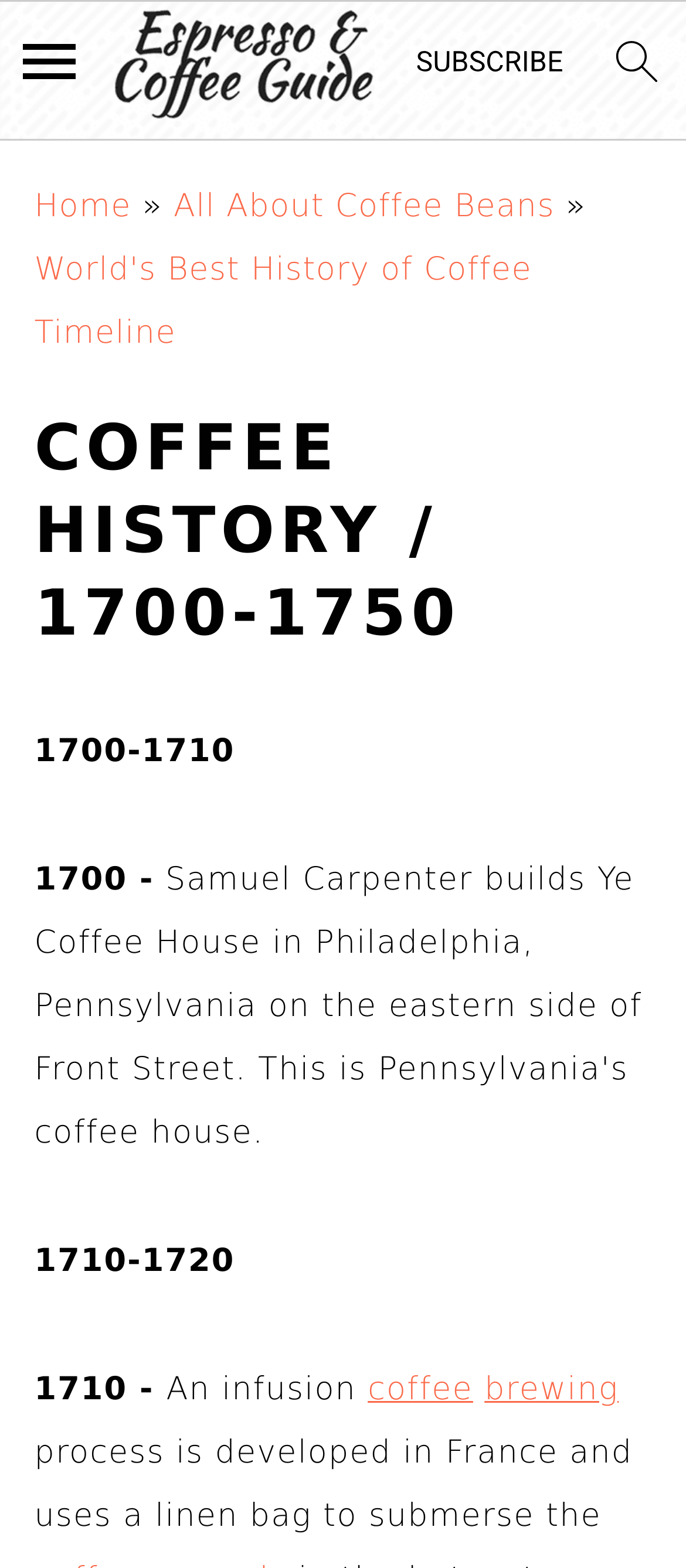Show me the bounding box coordinates of the clickable region to achieve the task as per the instruction: "search".

[0.864, 0.011, 0.993, 0.081]